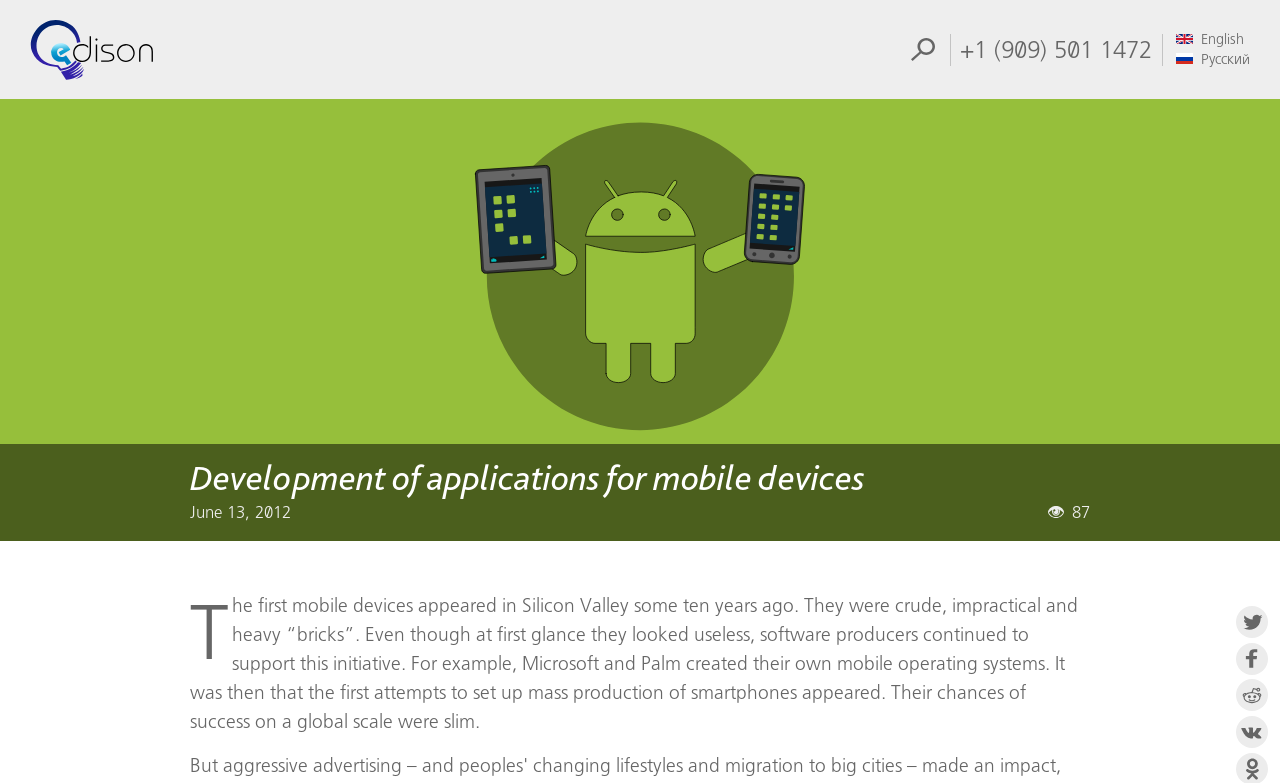Pinpoint the bounding box coordinates of the area that must be clicked to complete this instruction: "Share to Twitter".

[0.962, 0.774, 0.991, 0.815]